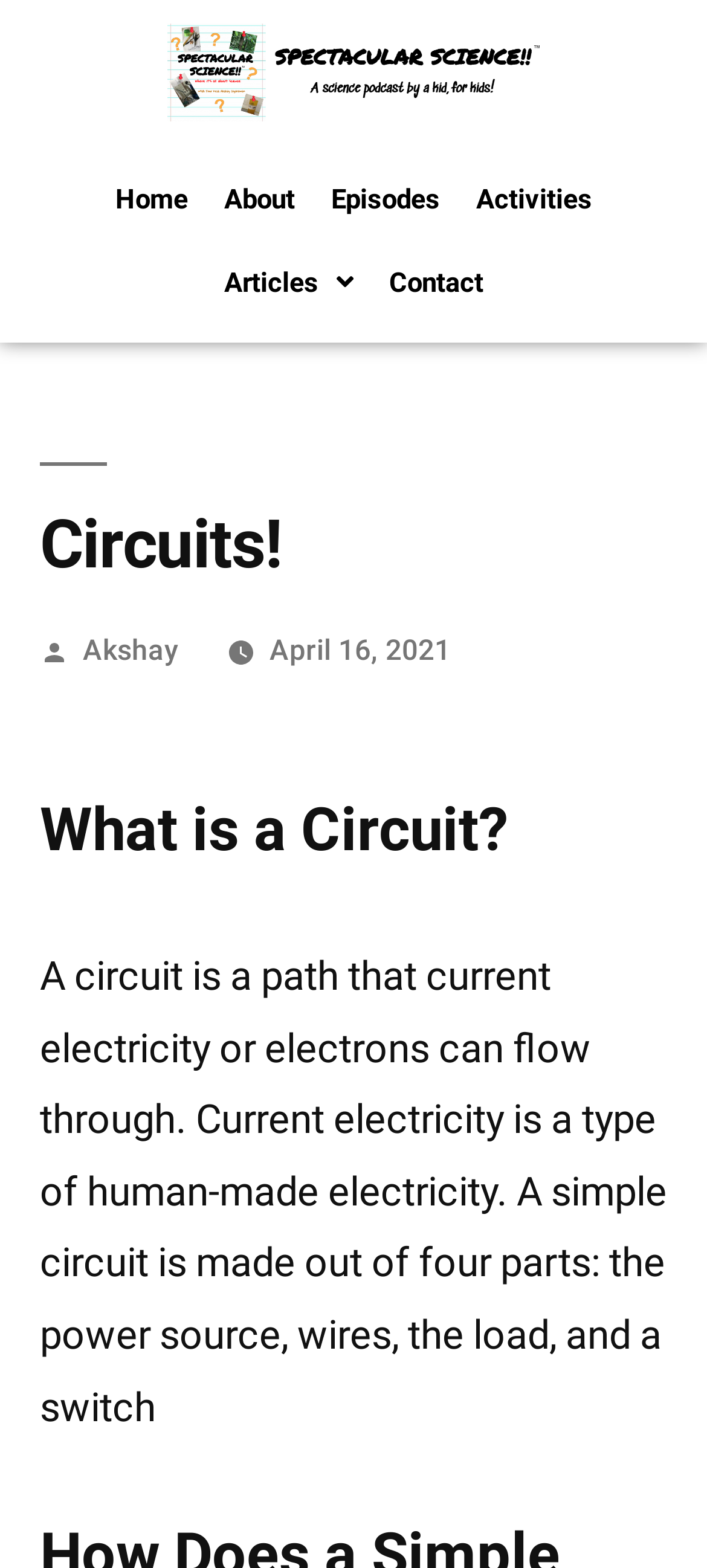Answer the question below in one word or phrase:
What are the four parts of a simple circuit?

power source, wires, load, and switch